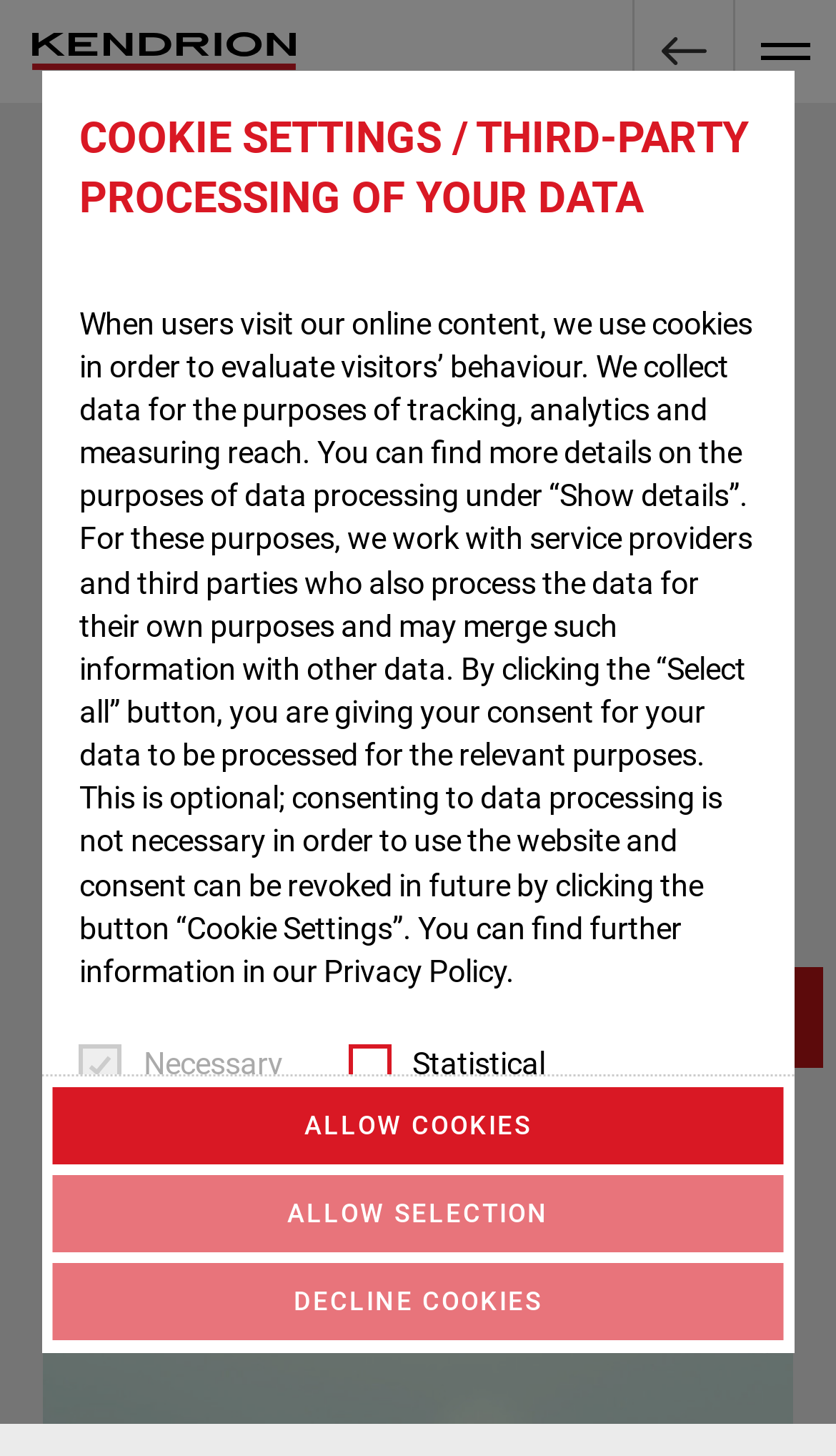Find the bounding box coordinates for the element that must be clicked to complete the instruction: "Click the link to scroll to the top". The coordinates should be four float numbers between 0 and 1, indicated as [left, top, right, bottom].

[0.436, 0.875, 0.564, 0.948]